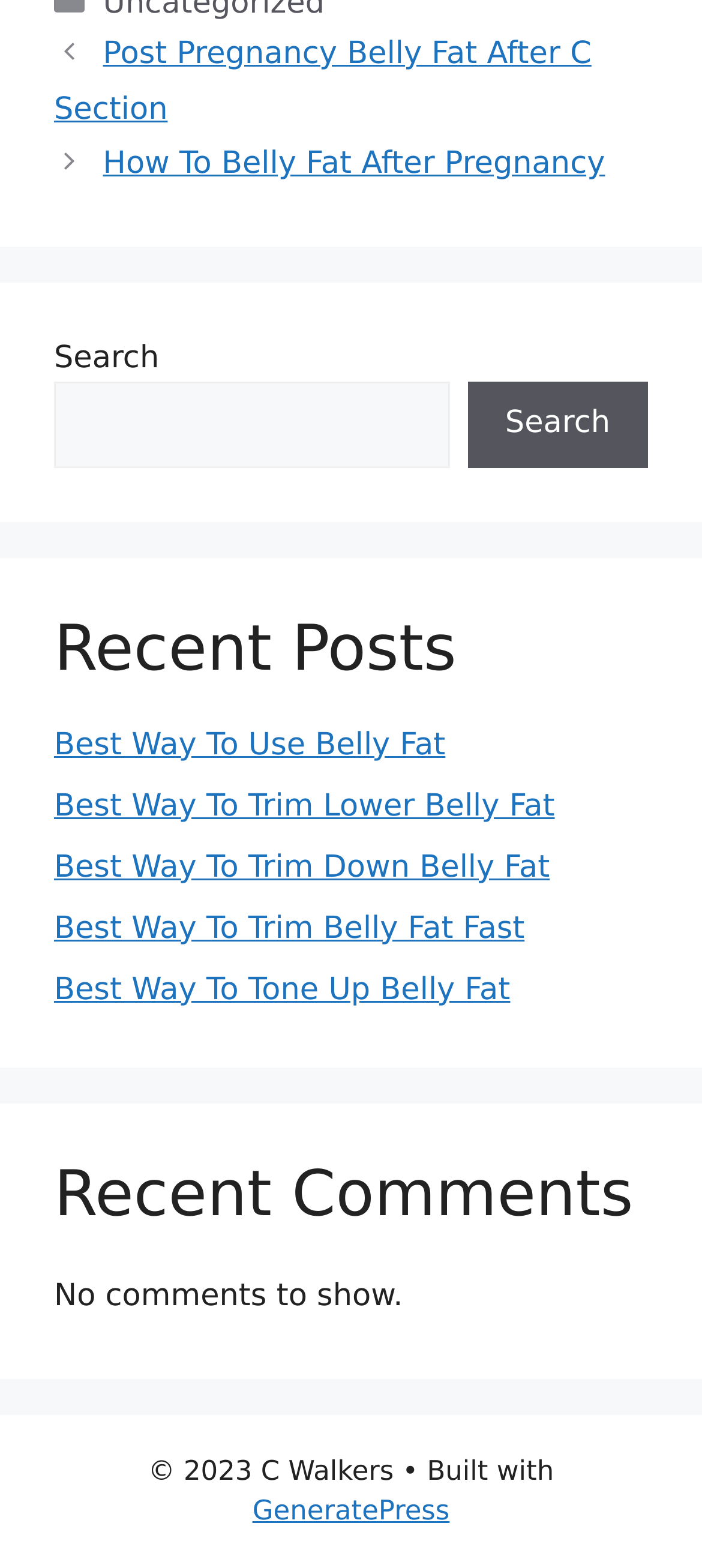Identify the bounding box of the UI component described as: "GeneratePress".

[0.36, 0.953, 0.64, 0.974]